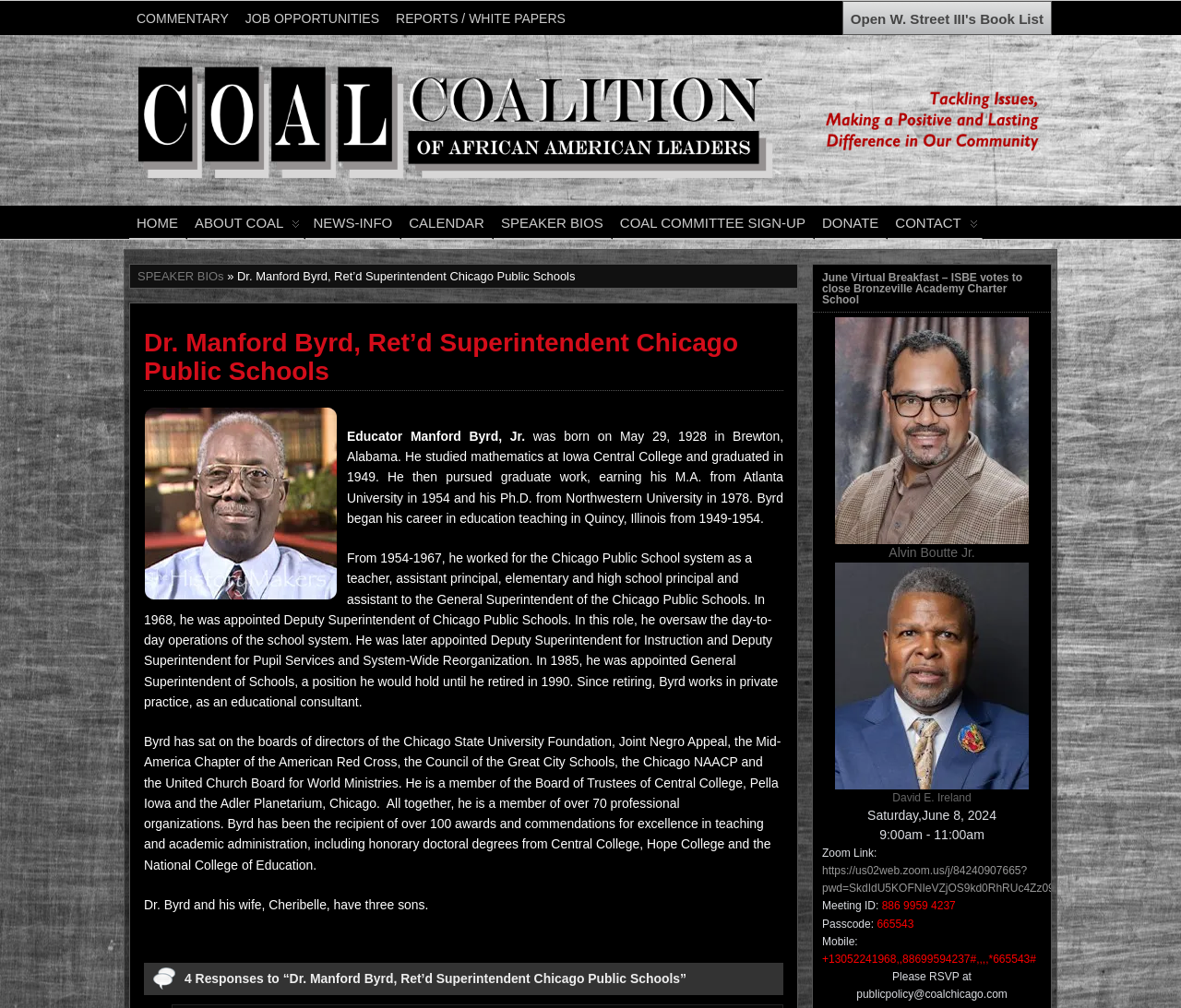Answer the question below in one word or phrase:
What is the meeting ID for the Zoom link?

886 9959 4237